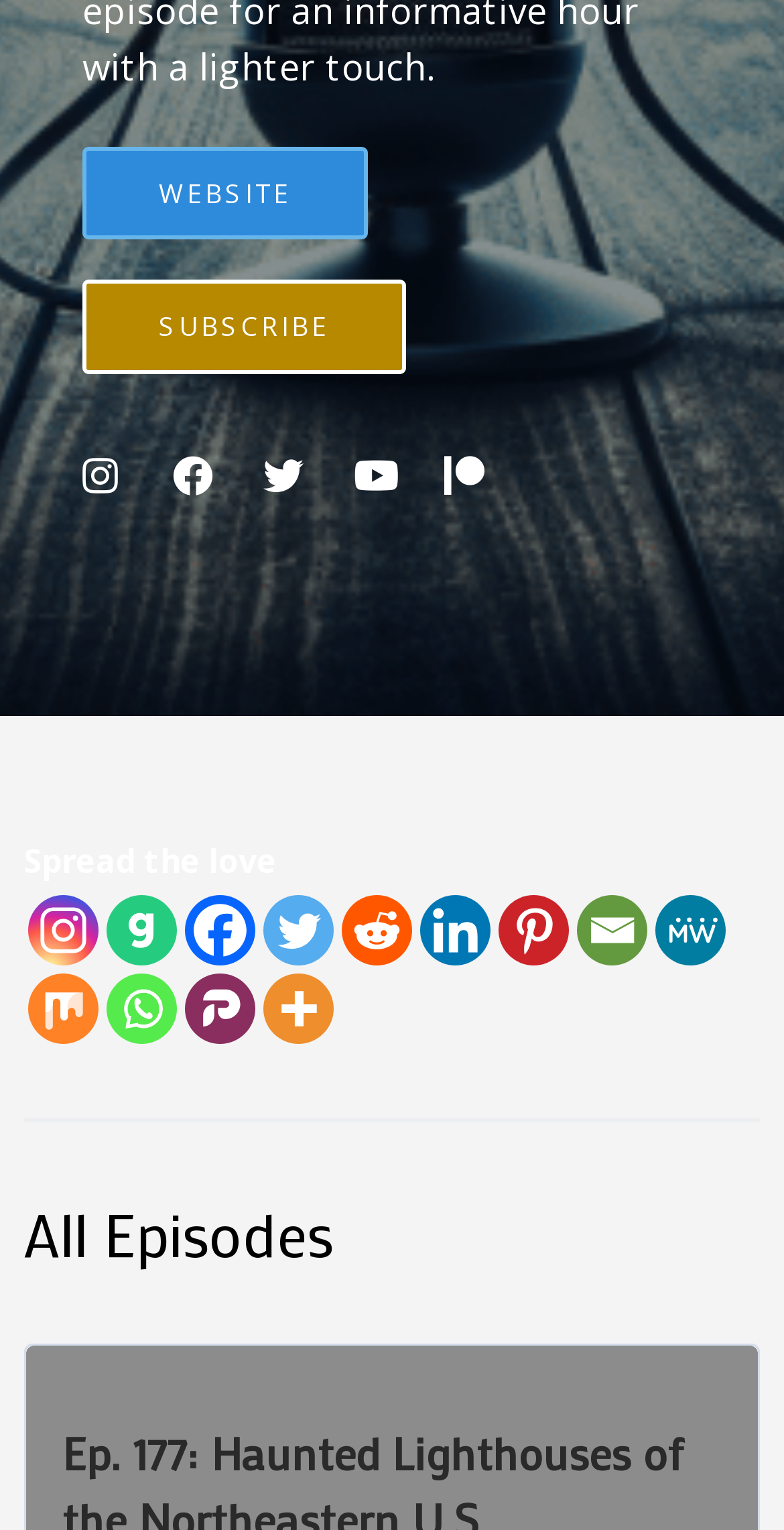What is the heading below the separator?
Examine the image and provide an in-depth answer to the question.

I looked at the heading below the horizontal separator and found that it says 'All Episodes'. This heading is located below the separator and above the rest of the content.